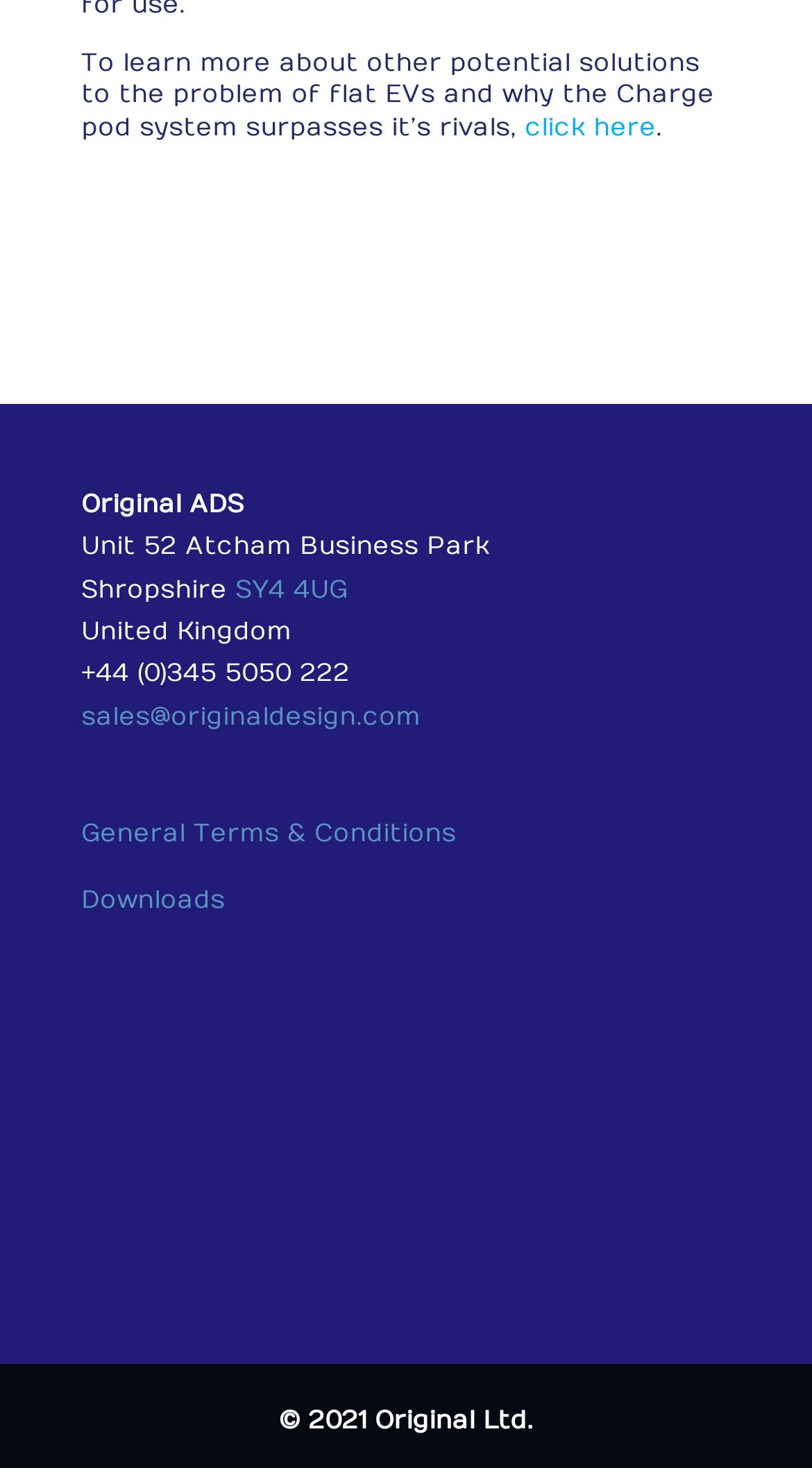Locate the bounding box coordinates of the region to be clicked to comply with the following instruction: "visit LinkedIn page". The coordinates must be four float numbers between 0 and 1, in the form [left, top, right, bottom].

[0.113, 0.696, 0.215, 0.753]